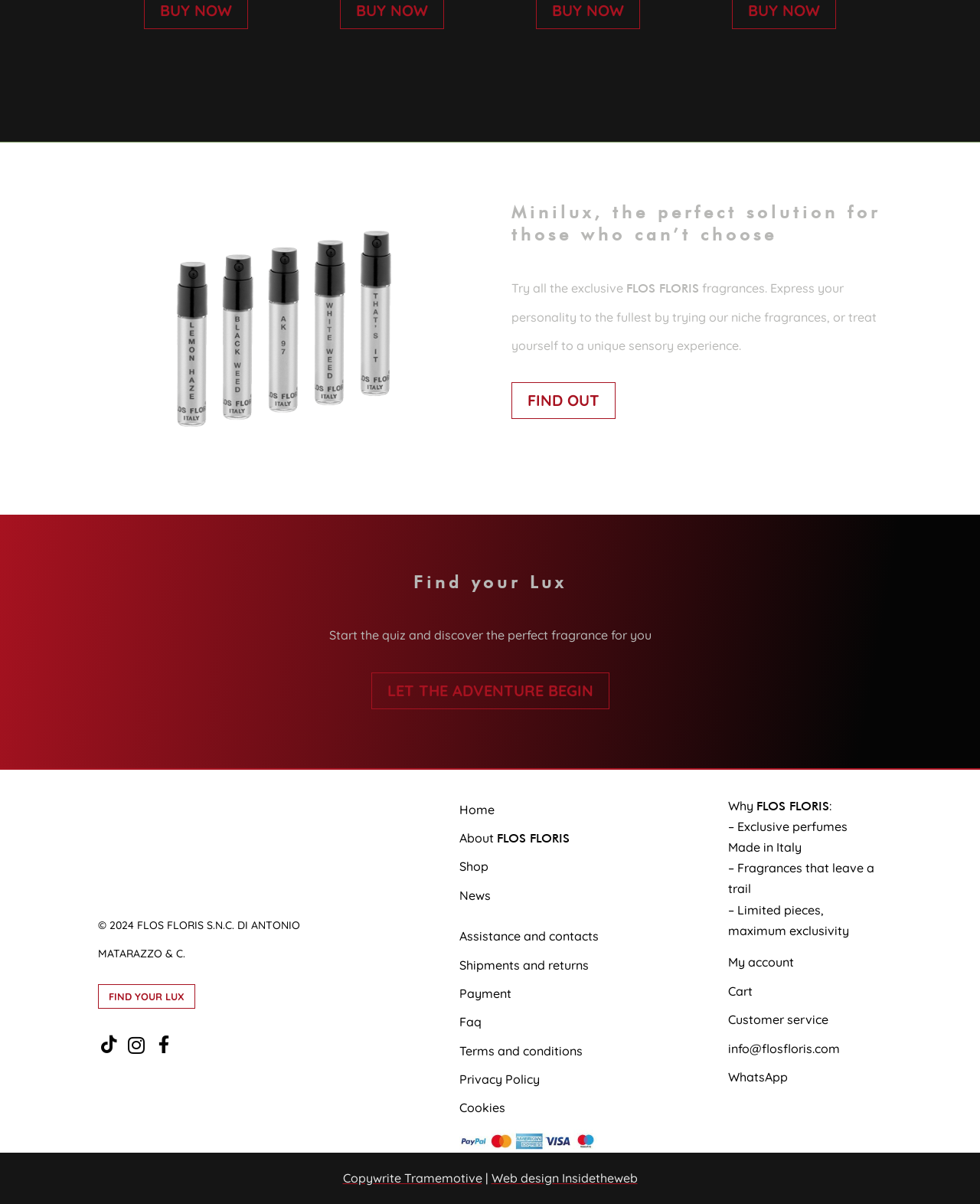Identify the bounding box coordinates of the clickable section necessary to follow the following instruction: "Search for something". The coordinates should be presented as four float numbers from 0 to 1, i.e., [left, top, right, bottom].

None